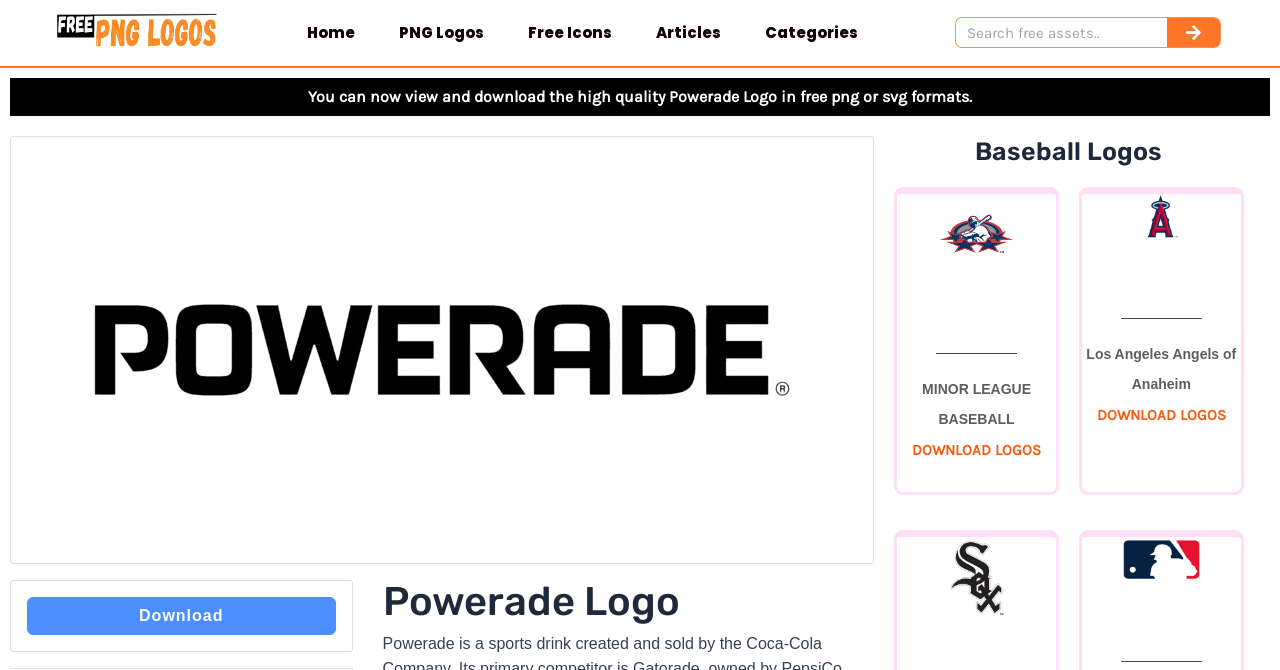Specify the bounding box coordinates of the element's area that should be clicked to execute the given instruction: "Search for logos". The coordinates should be four float numbers between 0 and 1, i.e., [left, top, right, bottom].

[0.746, 0.025, 0.954, 0.072]